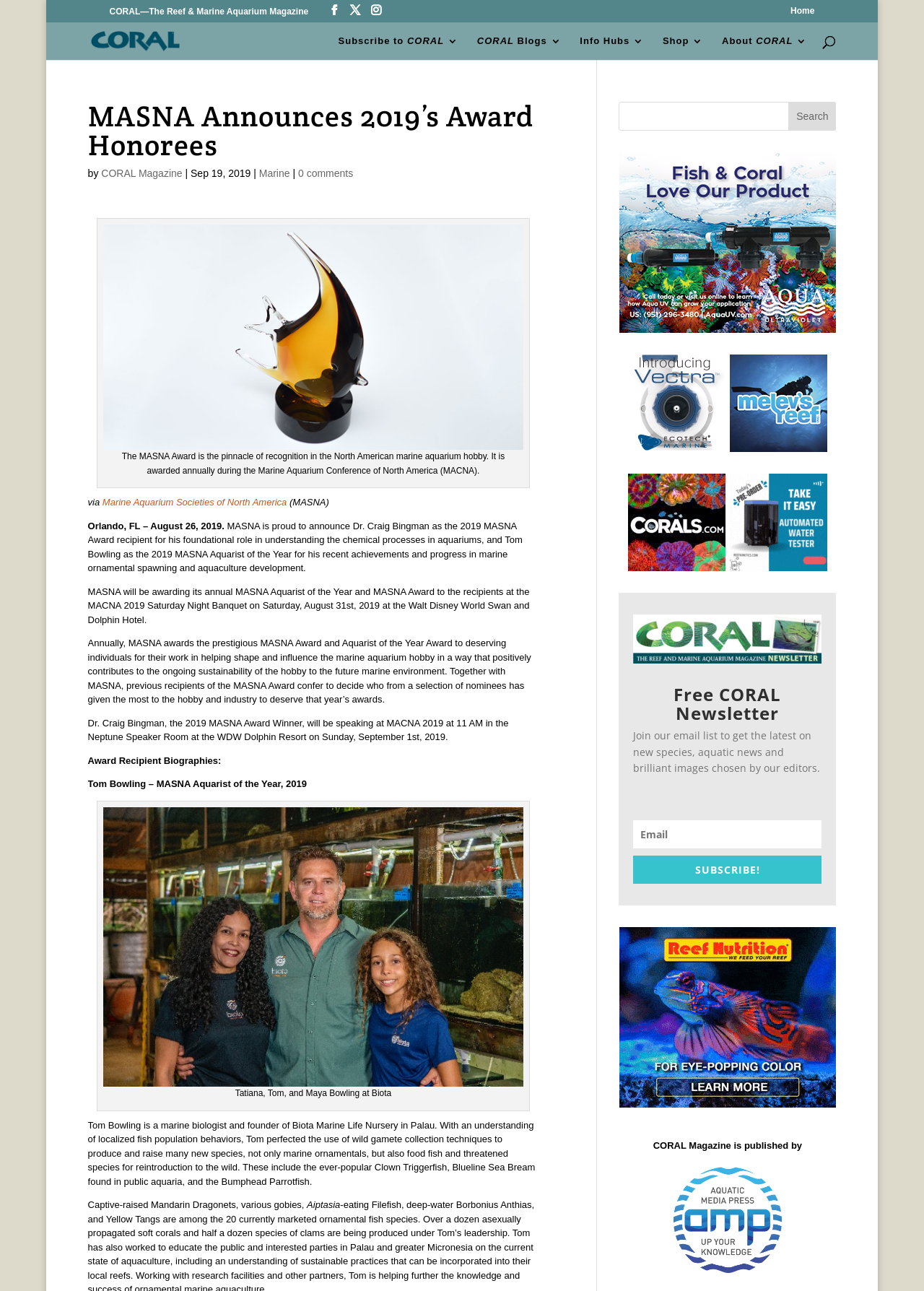Create a detailed description of the webpage's content and layout.

The webpage is about CORAL Magazine, a publication focused on the reef and marine aquarium hobby. At the top, there is a header section with the magazine's logo and title, "CORAL—The Reef & Marine Aquarium Magazine". Below the header, there are several links to different sections of the website, including "Home", "Subscribe to CORAL", "CORAL Blogs", "Info Hubs", "Shop", and "About CORAL".

The main content of the webpage is an article announcing the 2019 MASNA Award recipients. The article is divided into several sections, with headings and paragraphs of text. The first section introduces the MASNA Award and its significance in the marine aquarium hobby. The second section announces the 2019 award recipients, Dr. Craig Bingman and Tom Bowling, and provides a brief description of their achievements.

Below the announcement, there are several paragraphs of text providing more information about the award recipients and their work. There are also two images, one of Dr. Craig Bingman and another of Tom Bowling, with captions describing their achievements.

On the right side of the webpage, there is a search bar and a section promoting the CORAL Newsletter, with a heading "Free CORAL Newsletter" and a brief description of what subscribers can expect to receive. Below the newsletter promotion, there are several advertisements displayed in iframes.

At the bottom of the webpage, there is a footer section with a copyright notice and a link to the magazine's publisher.